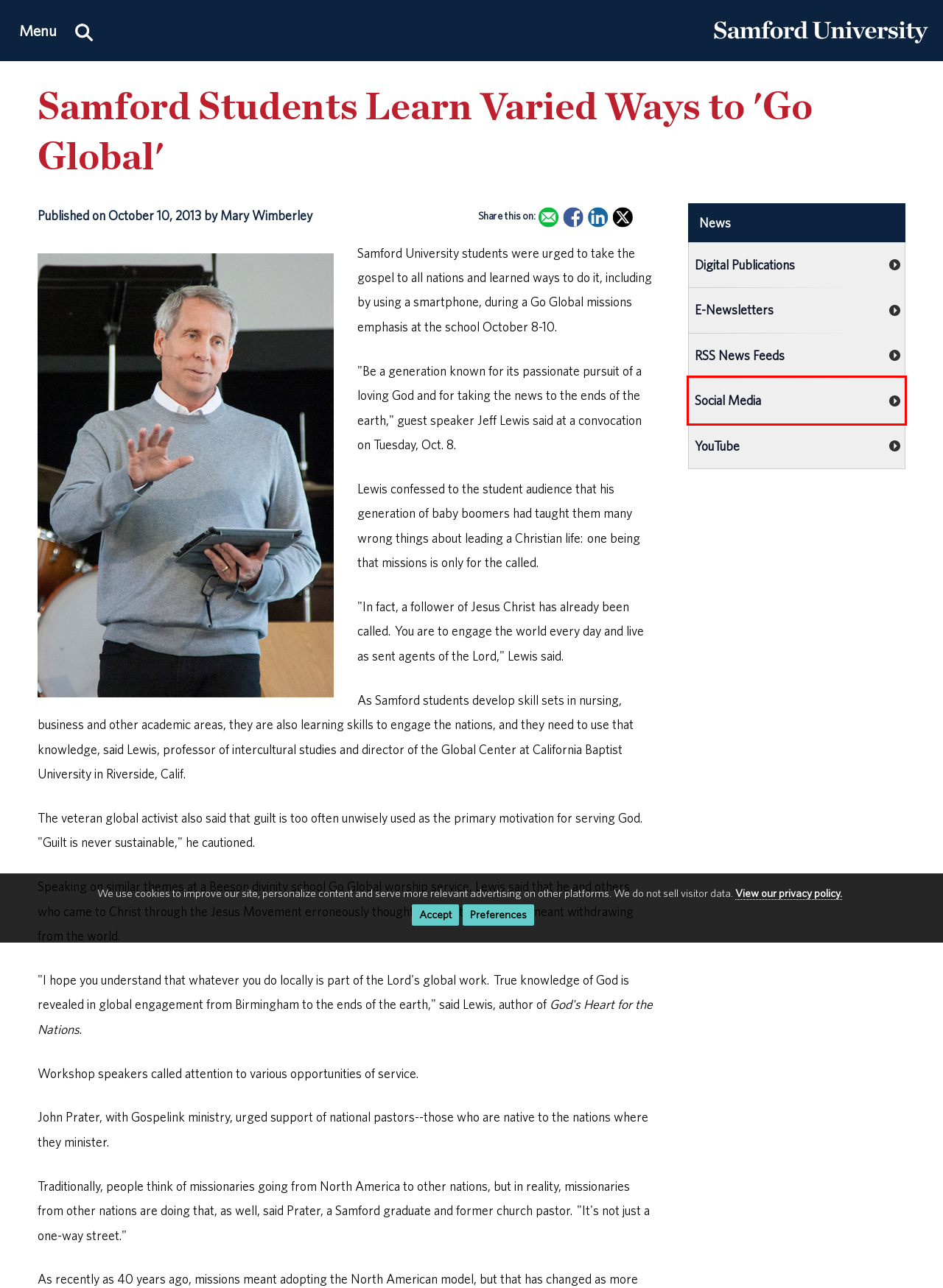Review the screenshot of a webpage that includes a red bounding box. Choose the most suitable webpage description that matches the new webpage after clicking the element within the red bounding box. Here are the candidates:
A. Samford University Social Media Accounts
B. Enrollment Management | Samford University
C. 404 Page Not Found
D. Compensation for Employees at Samford University
E. University Health Services at Samford University
F. Subscribe to Samford News and Podcasts
G. Manage Your Samford E-Newsletter Subscriptions
H. Samford University Publications

A